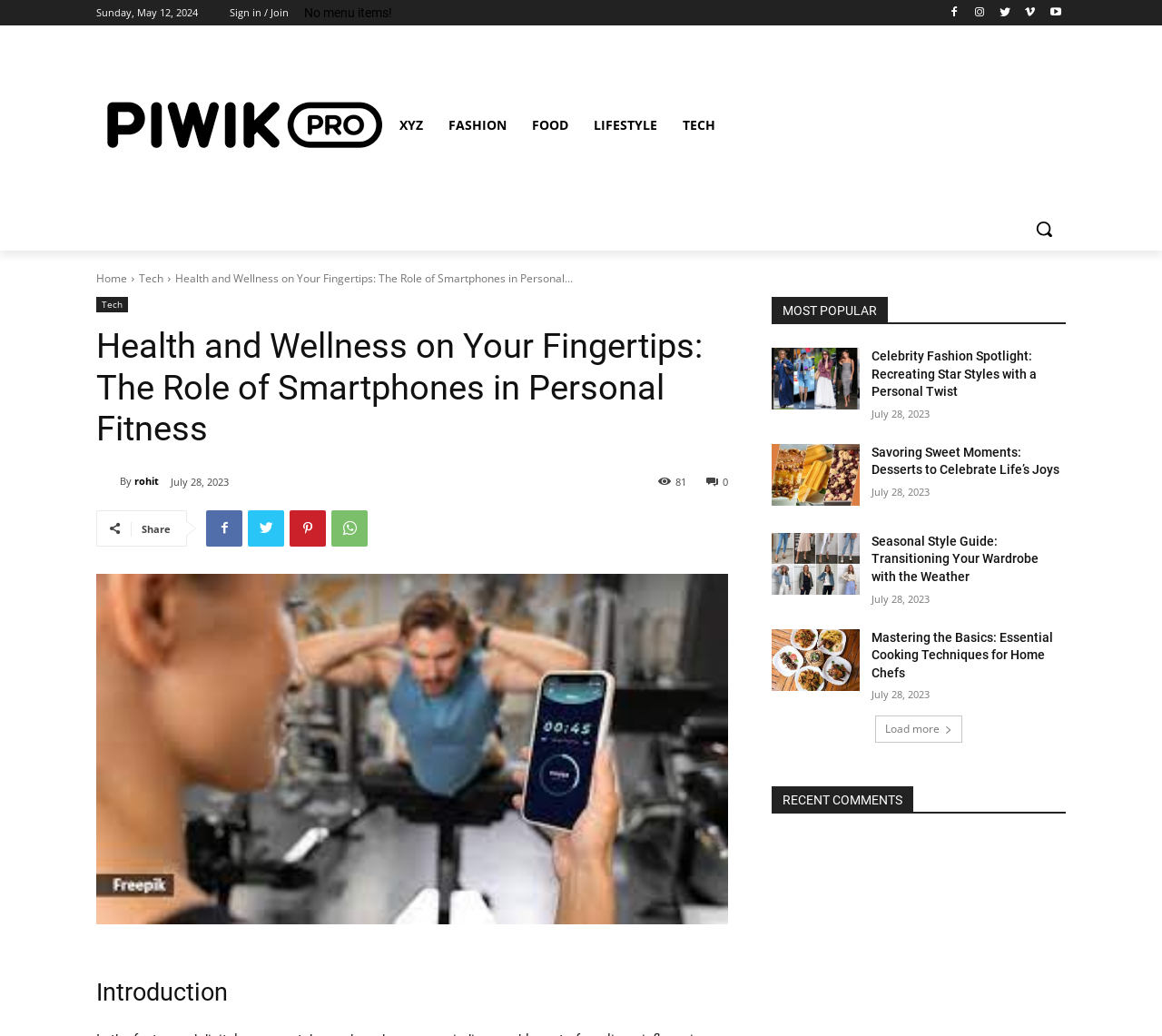Can you provide the bounding box coordinates for the element that should be clicked to implement the instruction: "Read the article about health and wellness"?

[0.083, 0.554, 0.627, 0.892]